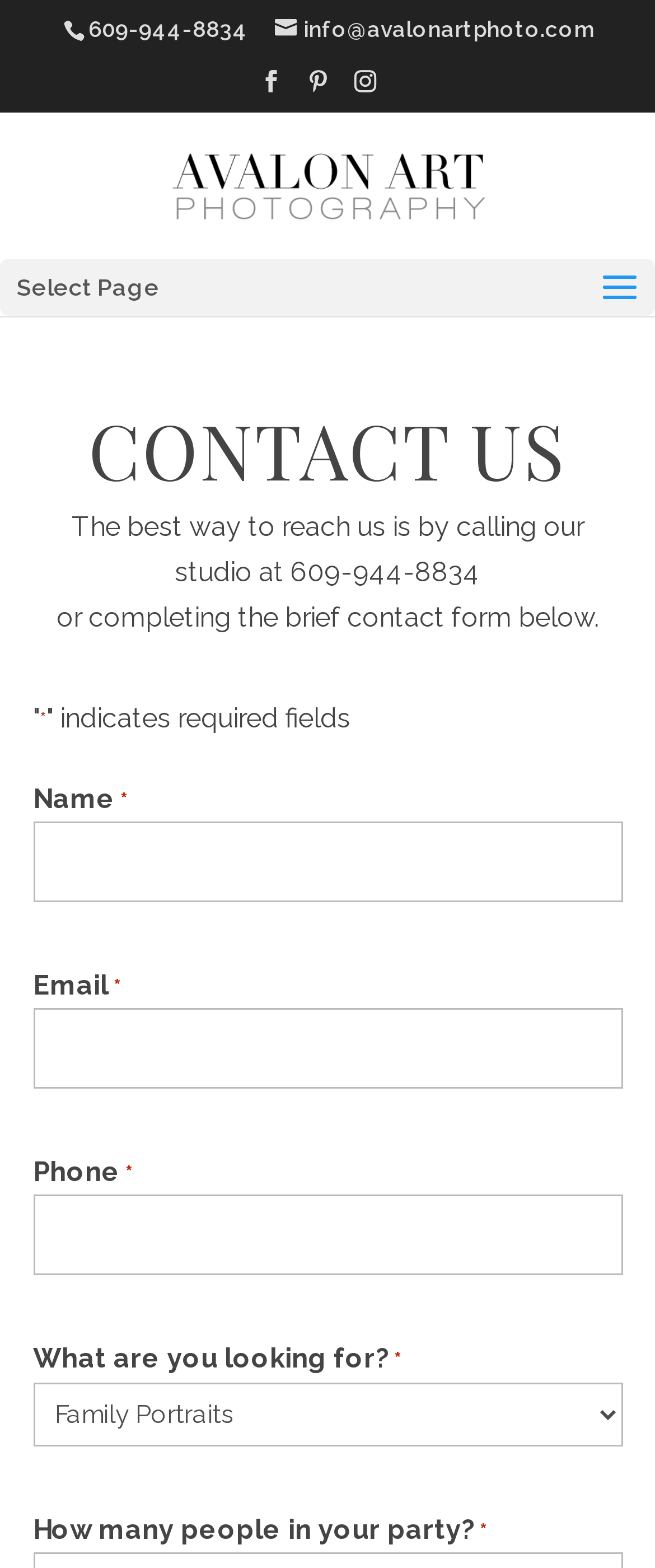Specify the bounding box coordinates for the region that must be clicked to perform the given instruction: "Send an email".

[0.419, 0.01, 0.904, 0.027]